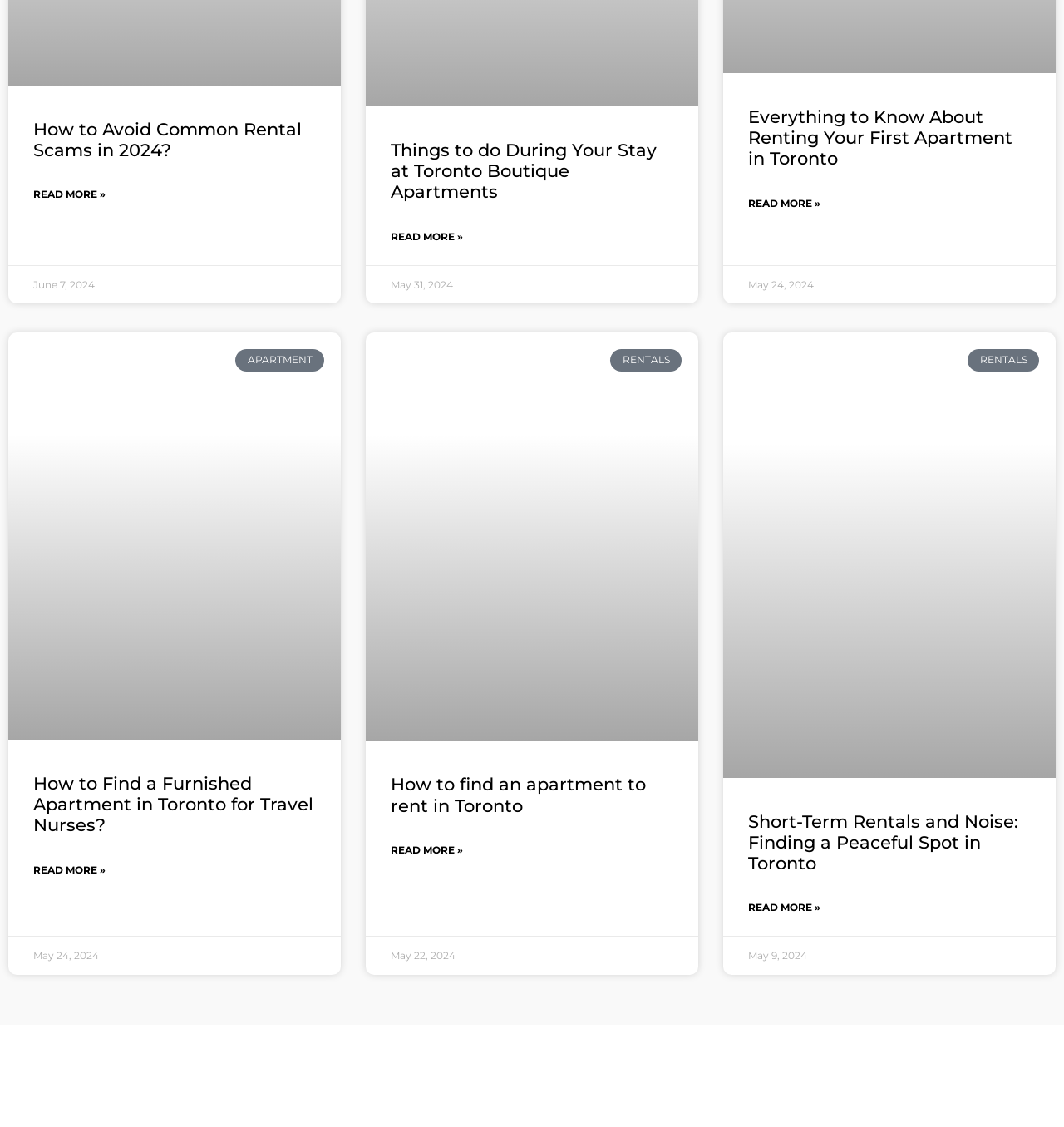Locate the bounding box coordinates of the clickable part needed for the task: "Read more about How to Avoid Common Rental Scams in 2024?".

[0.031, 0.162, 0.099, 0.183]